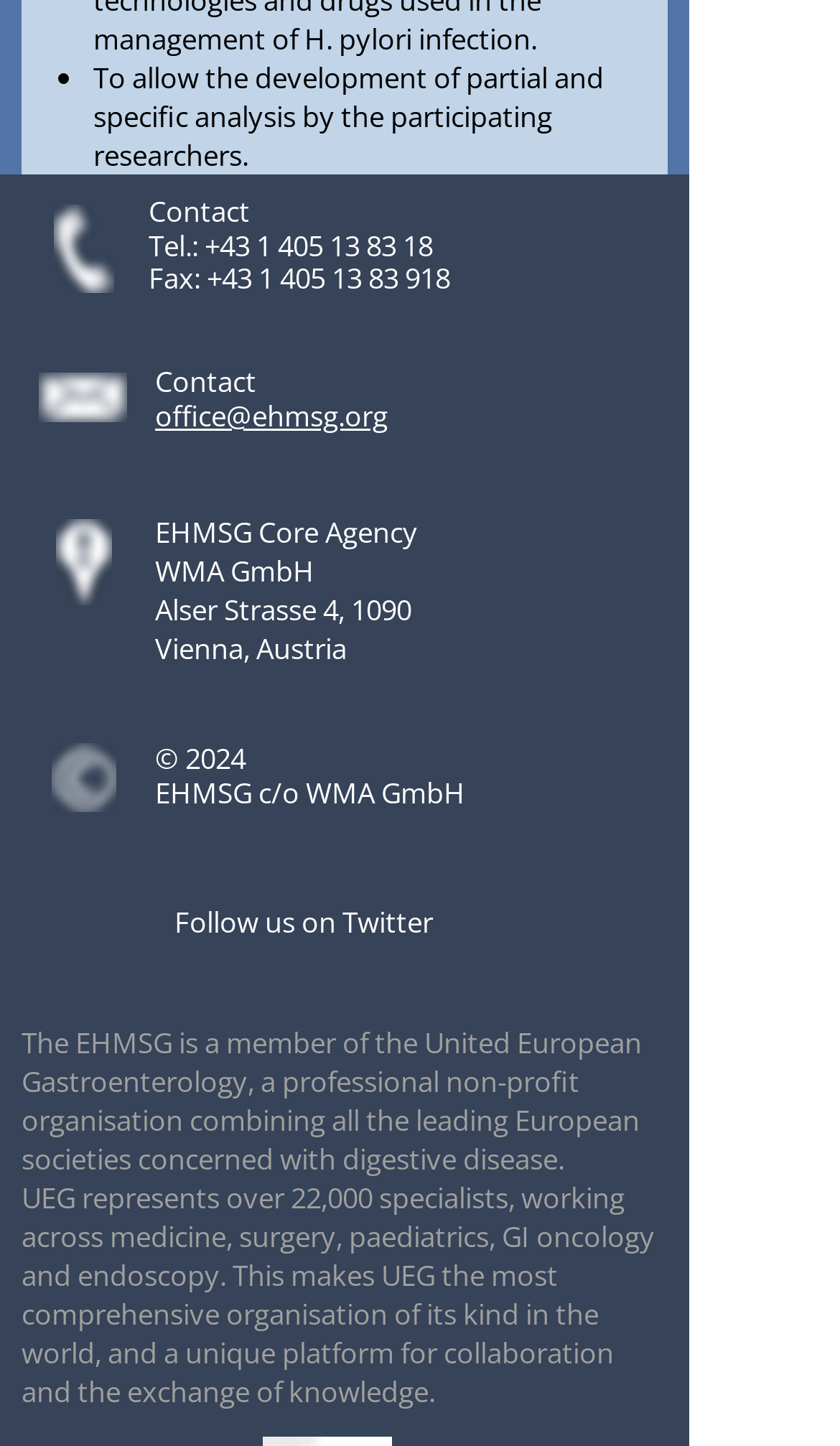What organization is EHMSG a member of?
Refer to the image and give a detailed answer to the question.

I found the organization by reading the text below the 'EHMSG Core Agency' section. The text states that 'The EHMSG is a member of the United European Gastroenterology...'.